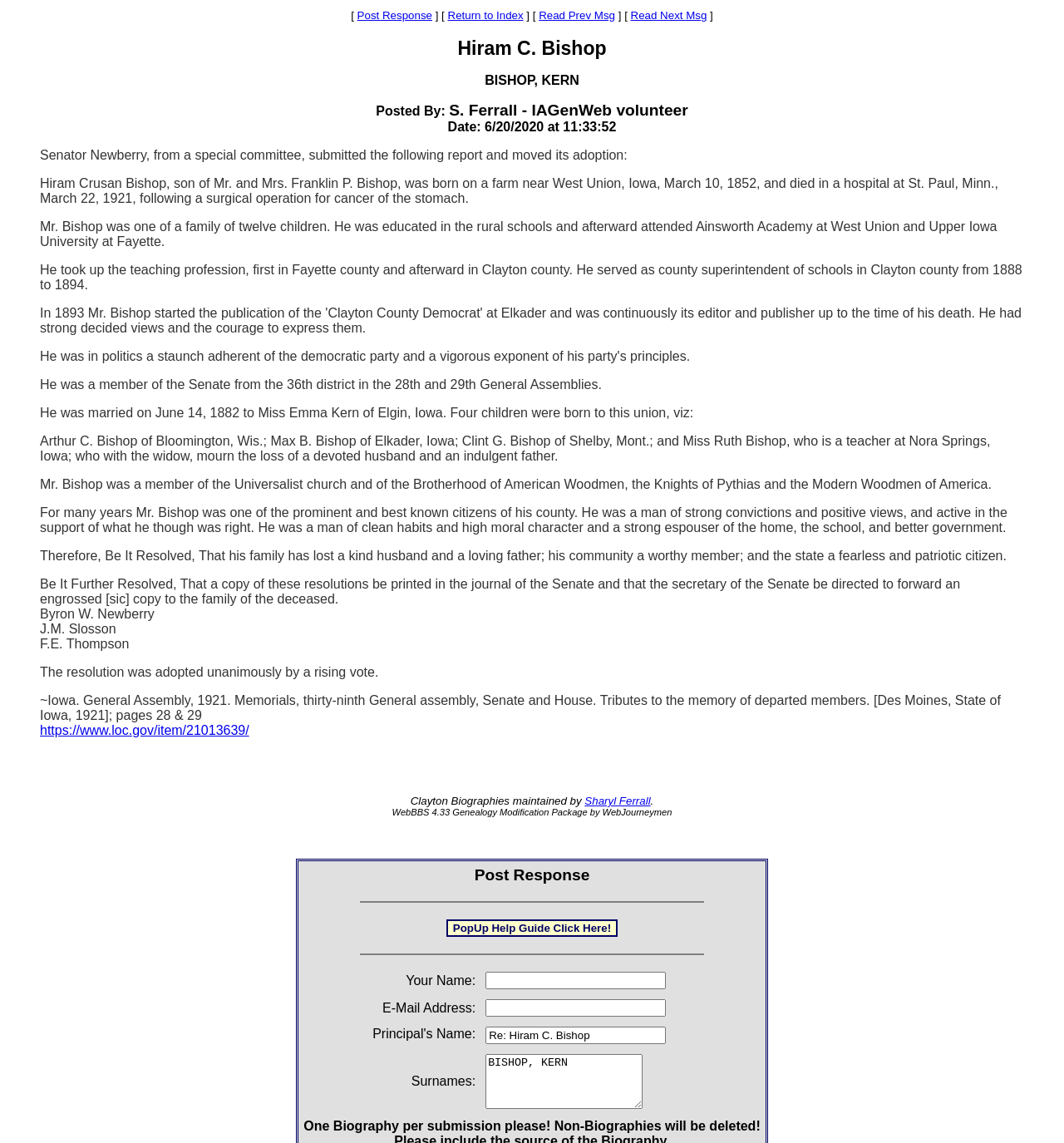Utilize the details in the image to give a detailed response to the question: What is the name of the organization that Hiram C. Bishop was a member of?

The biography mentions that Hiram C. Bishop was a member of the Universalist church, as well as other organizations such as the Brotherhood of American Woodmen, the Knights of Pythias, and the Modern Woodmen of America.